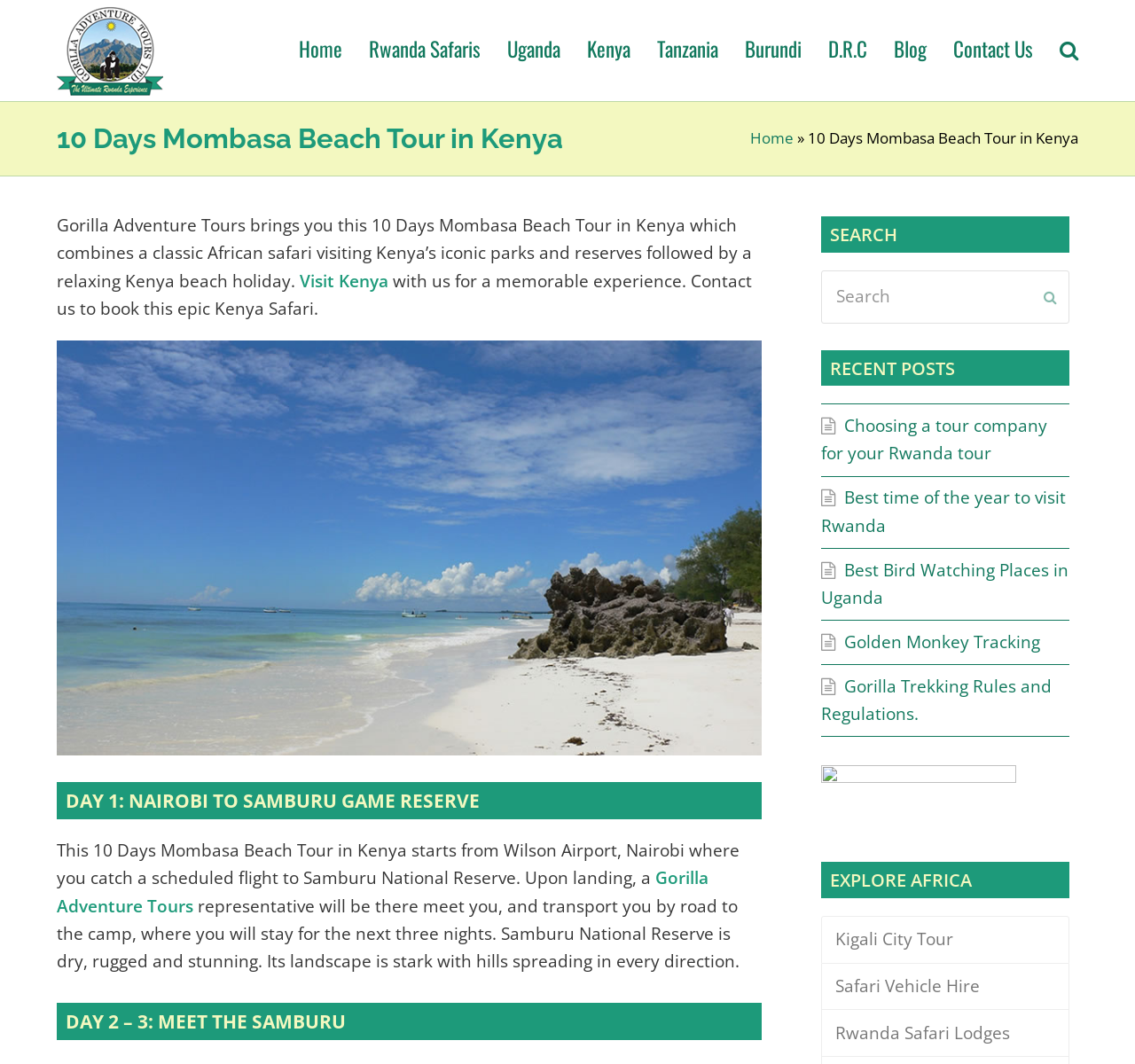What is the name of the national reserve visited on Day 1?
Please provide a comprehensive and detailed answer to the question.

The name of the national reserve can be found in the text, where it says 'This 10 Days Mombasa Beach Tour in Kenya starts from Wilson Airport, Nairobi where you catch a scheduled flight to Samburu National Reserve...'.